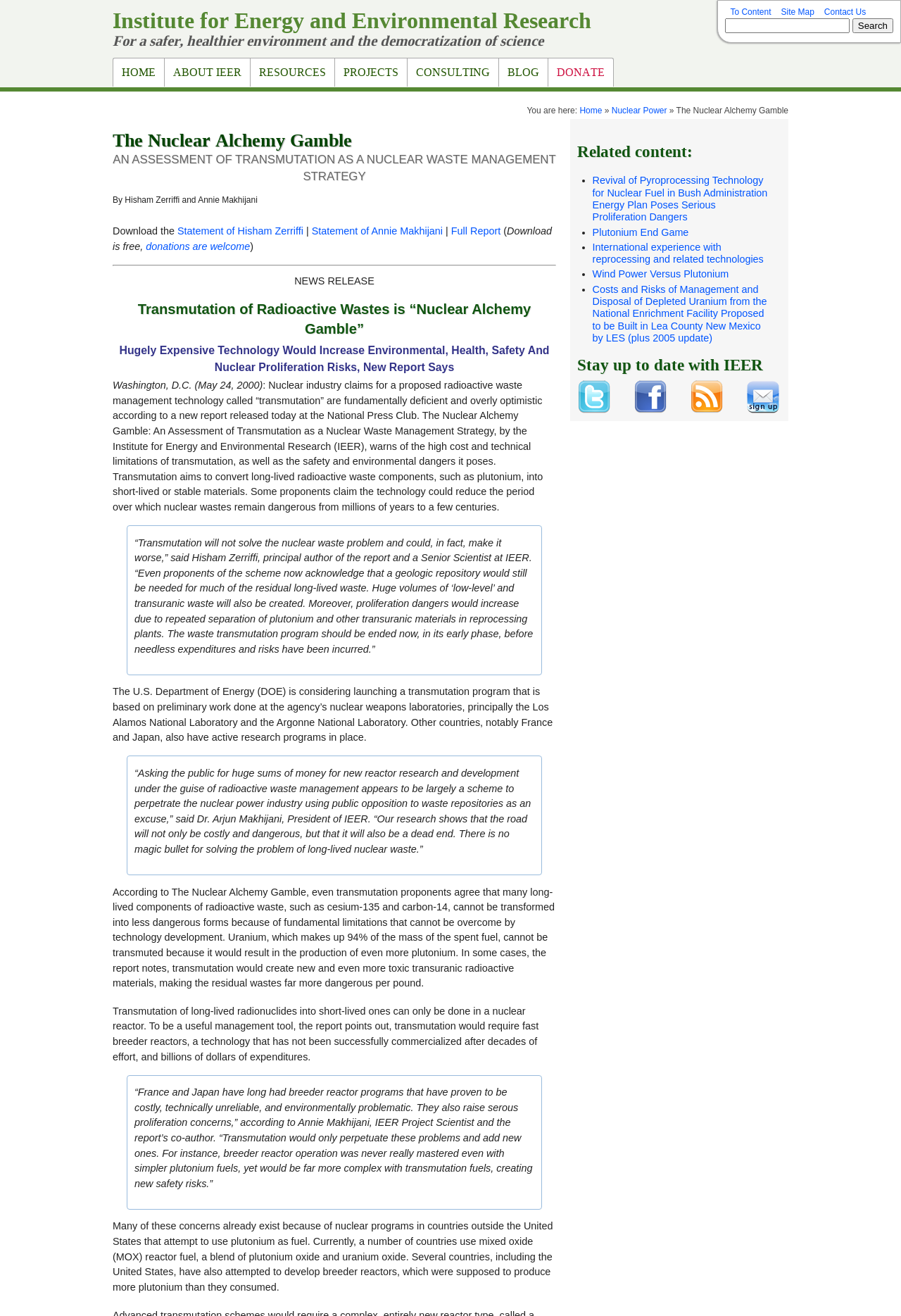Use a single word or phrase to answer the question: What is the title of the report?

The Nuclear Alchemy Gamble